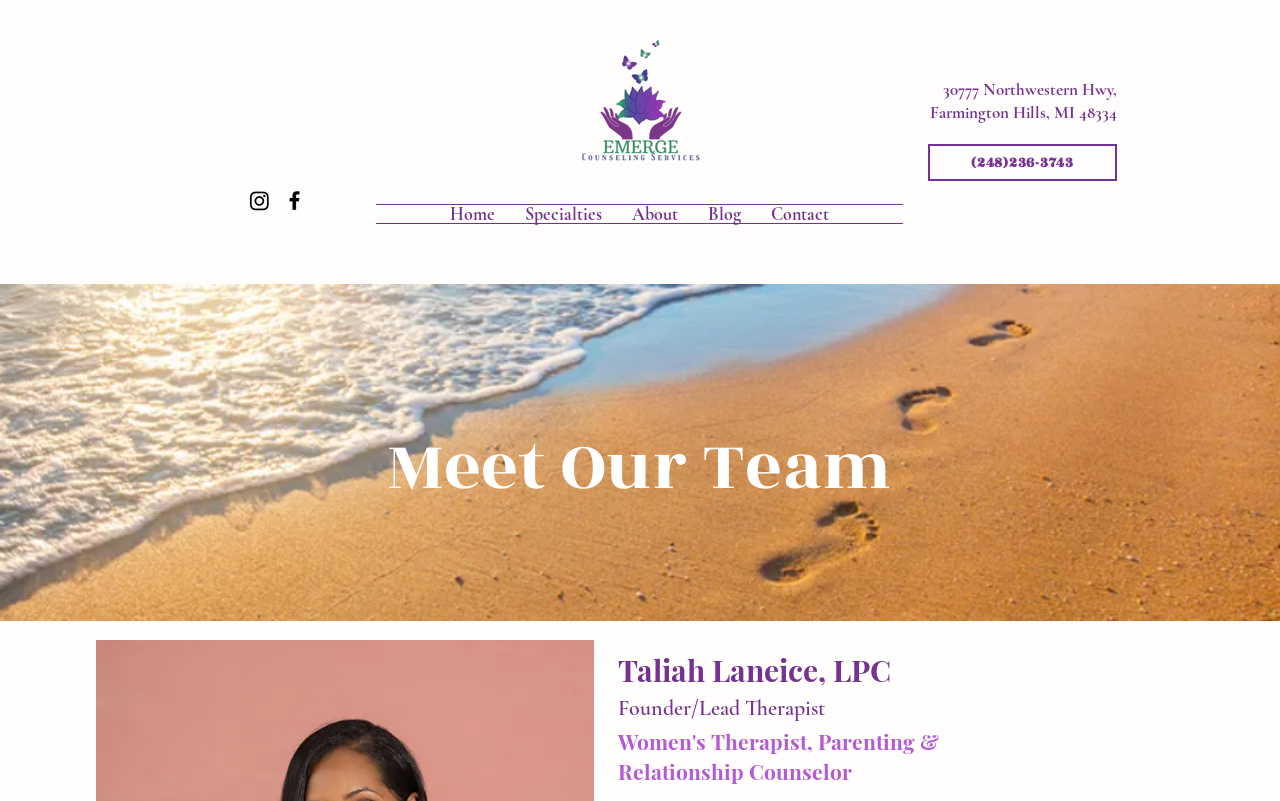Pinpoint the bounding box coordinates of the clickable area necessary to execute the following instruction: "Go to the home page". The coordinates should be given as four float numbers between 0 and 1, namely [left, top, right, bottom].

None